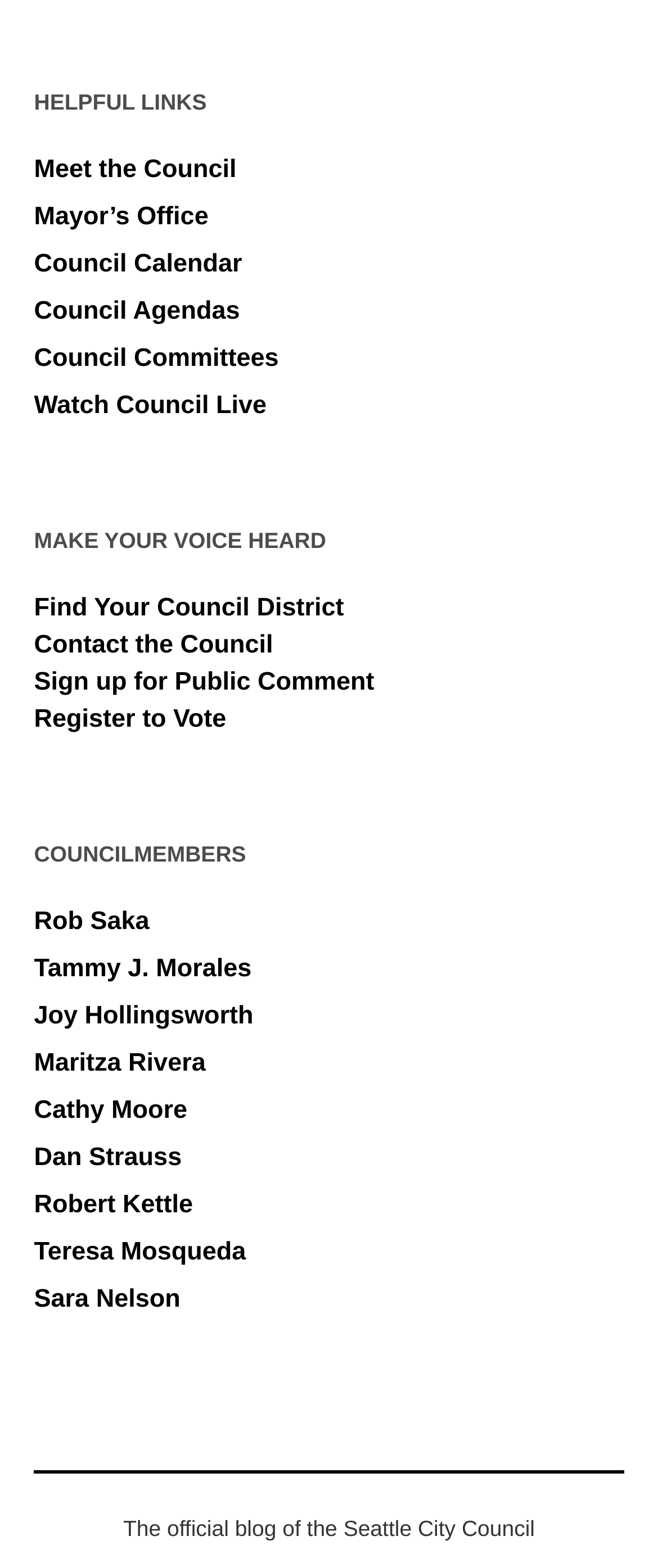Identify the bounding box of the HTML element described as: "parent_node: Aries".

None